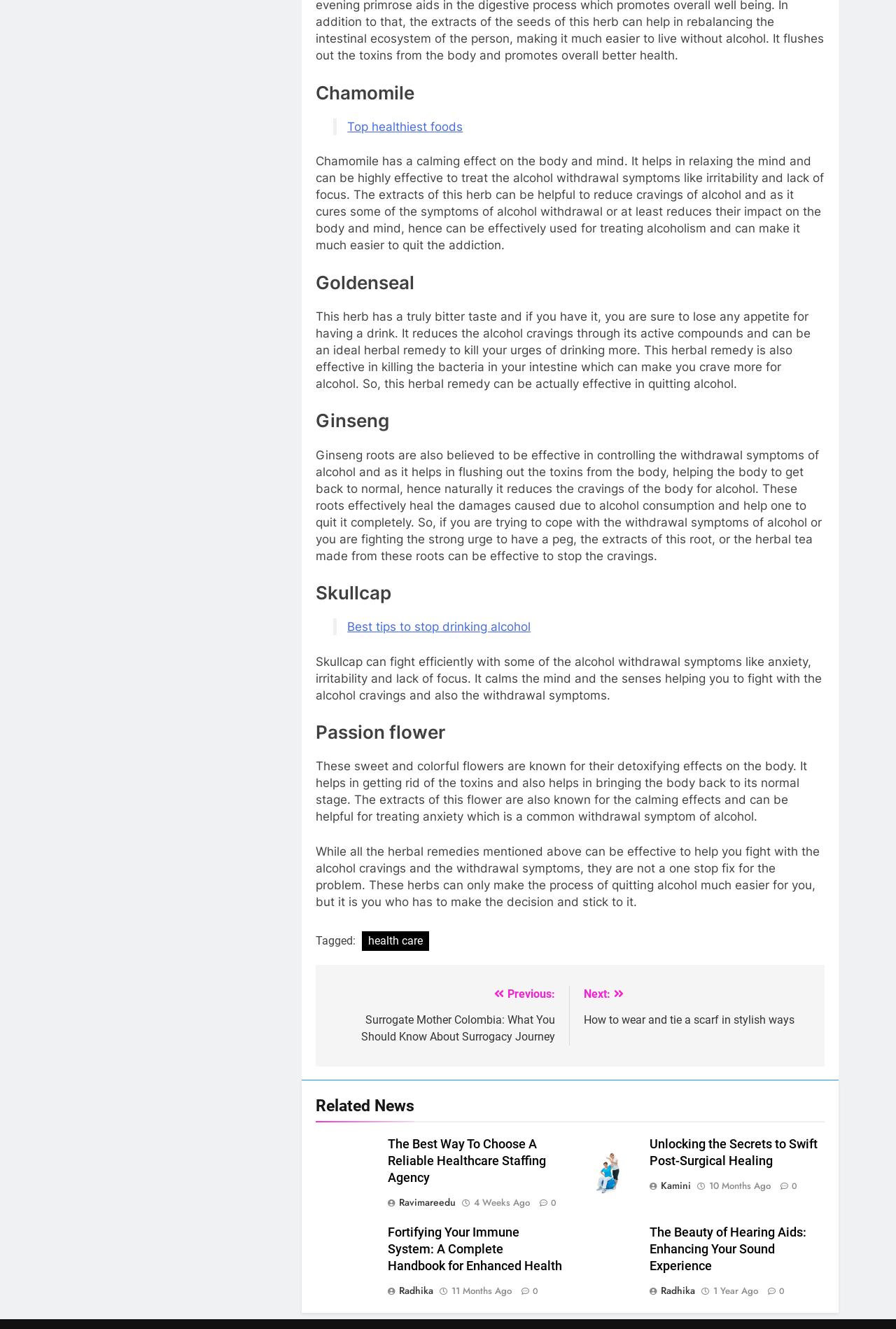Kindly determine the bounding box coordinates for the area that needs to be clicked to execute this instruction: "Read about 'Goldenseal'".

[0.352, 0.204, 0.92, 0.221]